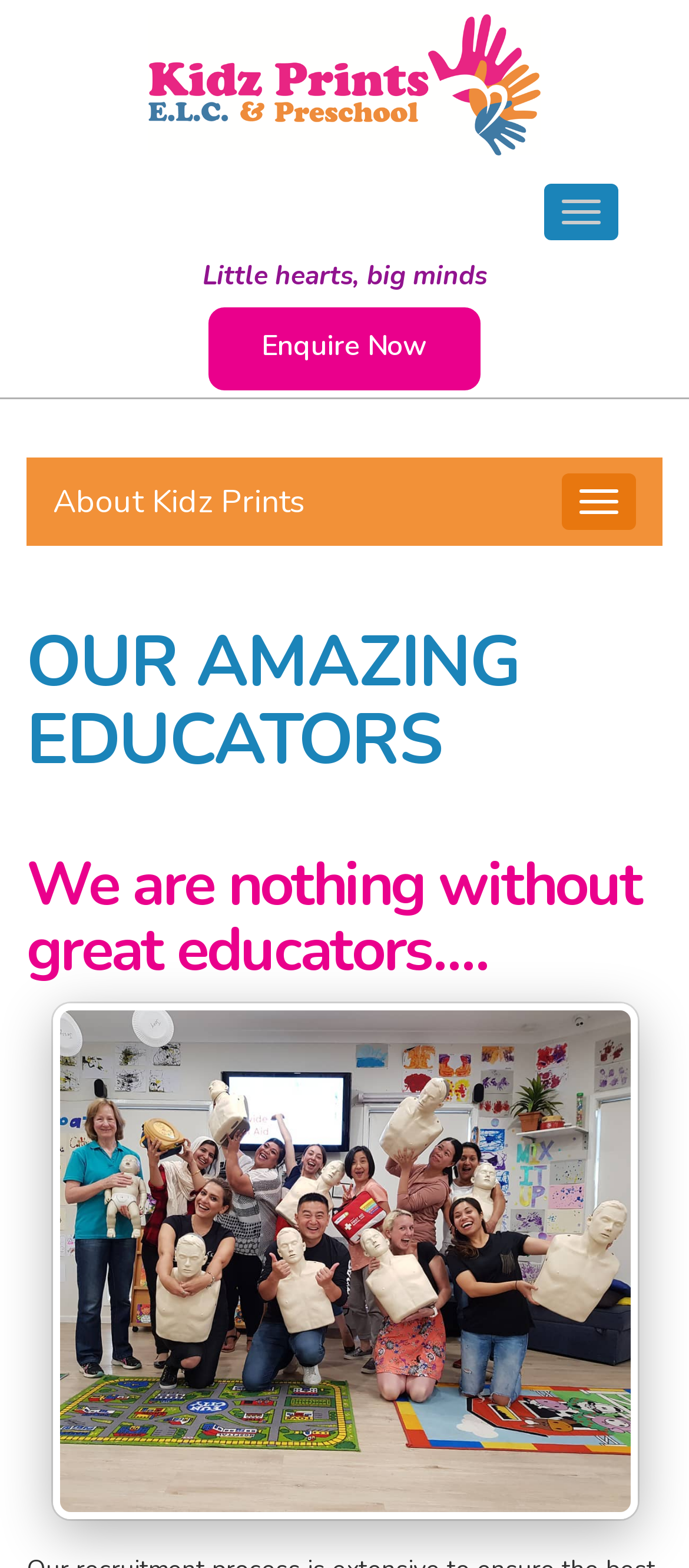Articulate a detailed summary of the webpage's content and design.

The webpage is titled "Our Teams" and appears to be a page about the educators or staff of an organization, likely a school or educational institution. 

At the top of the page, there is a link on the left side, and a "Main menu" link and a "Toggle navigation" button on the right side. Below this, there is a tagline or slogan "Little hearts, big minds" centered on the page. 

To the right of the tagline, there is an "Enquire Now" link. On the left side of the page, there is a link to "About Kidz Prints". Another "Toggle navigation" button is located on the right side of the page, at the same level as the "About Kidz Prints" link.

Further down the page, there is a prominent heading "OUR AMAZING EDUCATORS" that spans almost the entire width of the page. Below this heading, there is a subheading "We are nothing without great educators...." that also spans almost the entire width of the page.